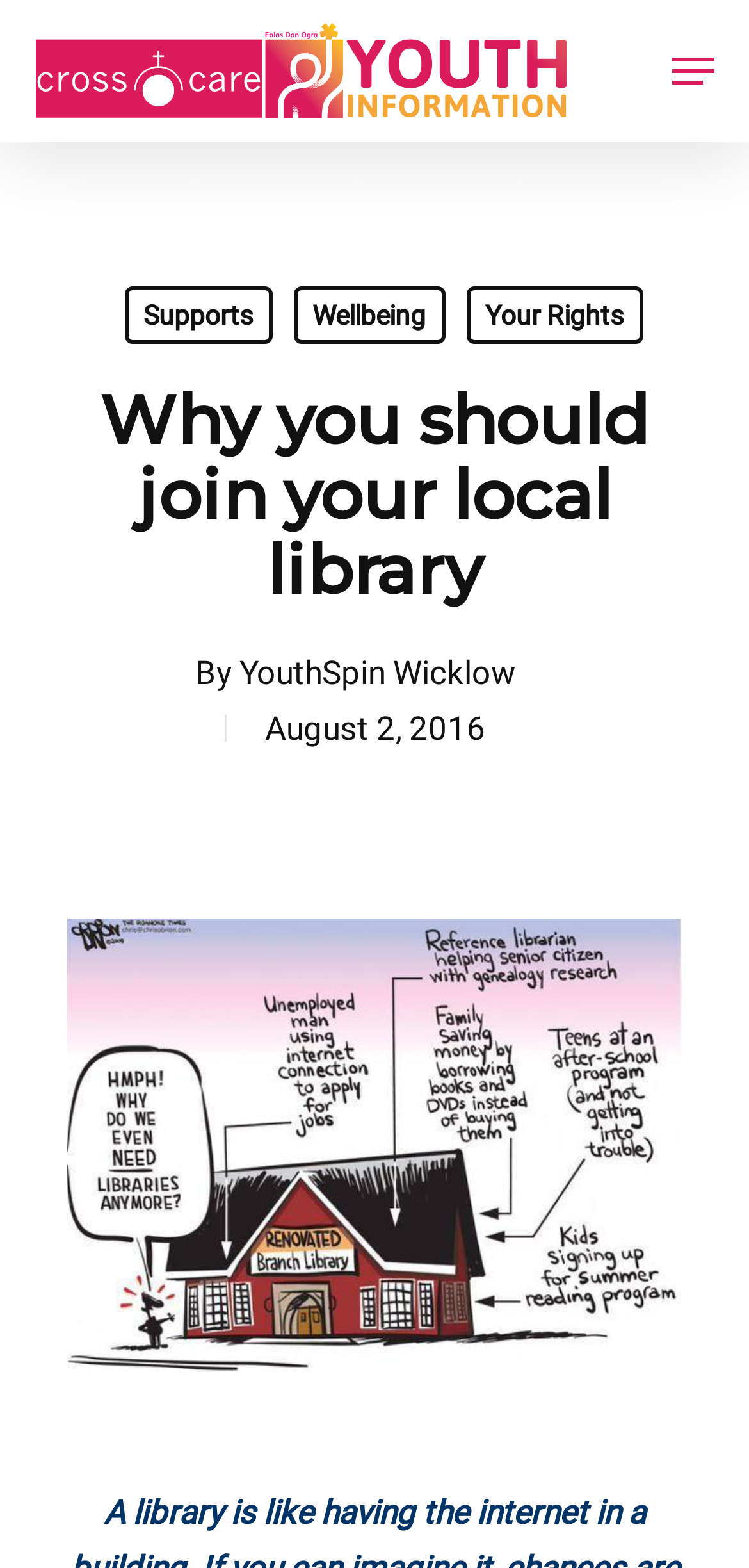Locate the bounding box of the user interface element based on this description: "Your Rights".

[0.622, 0.183, 0.858, 0.219]